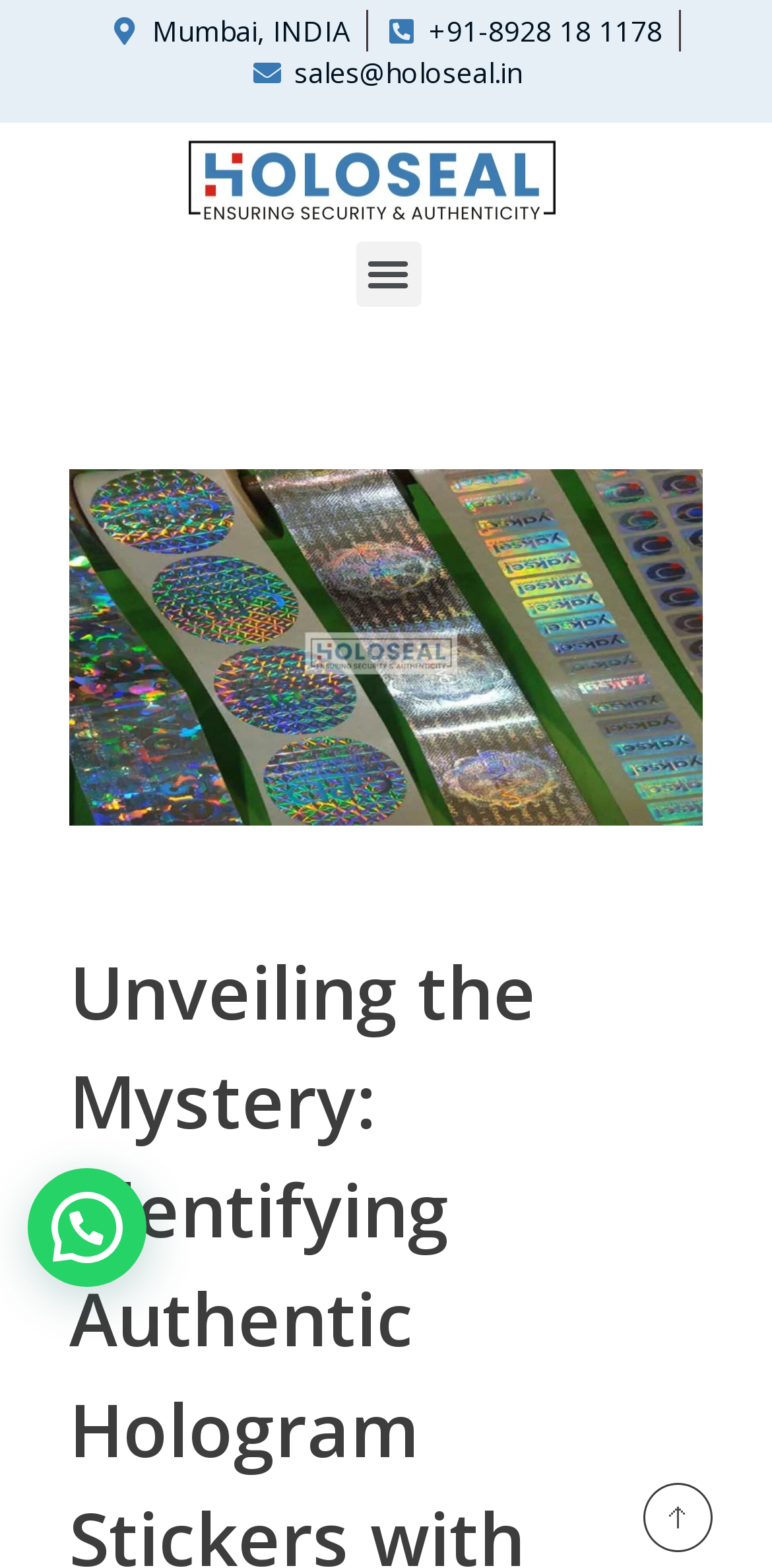Find the bounding box coordinates corresponding to the UI element with the description: "parent_node: Holoseal title="Holoseal"". The coordinates should be formatted as [left, top, right, bottom], with values as floats between 0 and 1.

[0.226, 0.08, 0.91, 0.15]